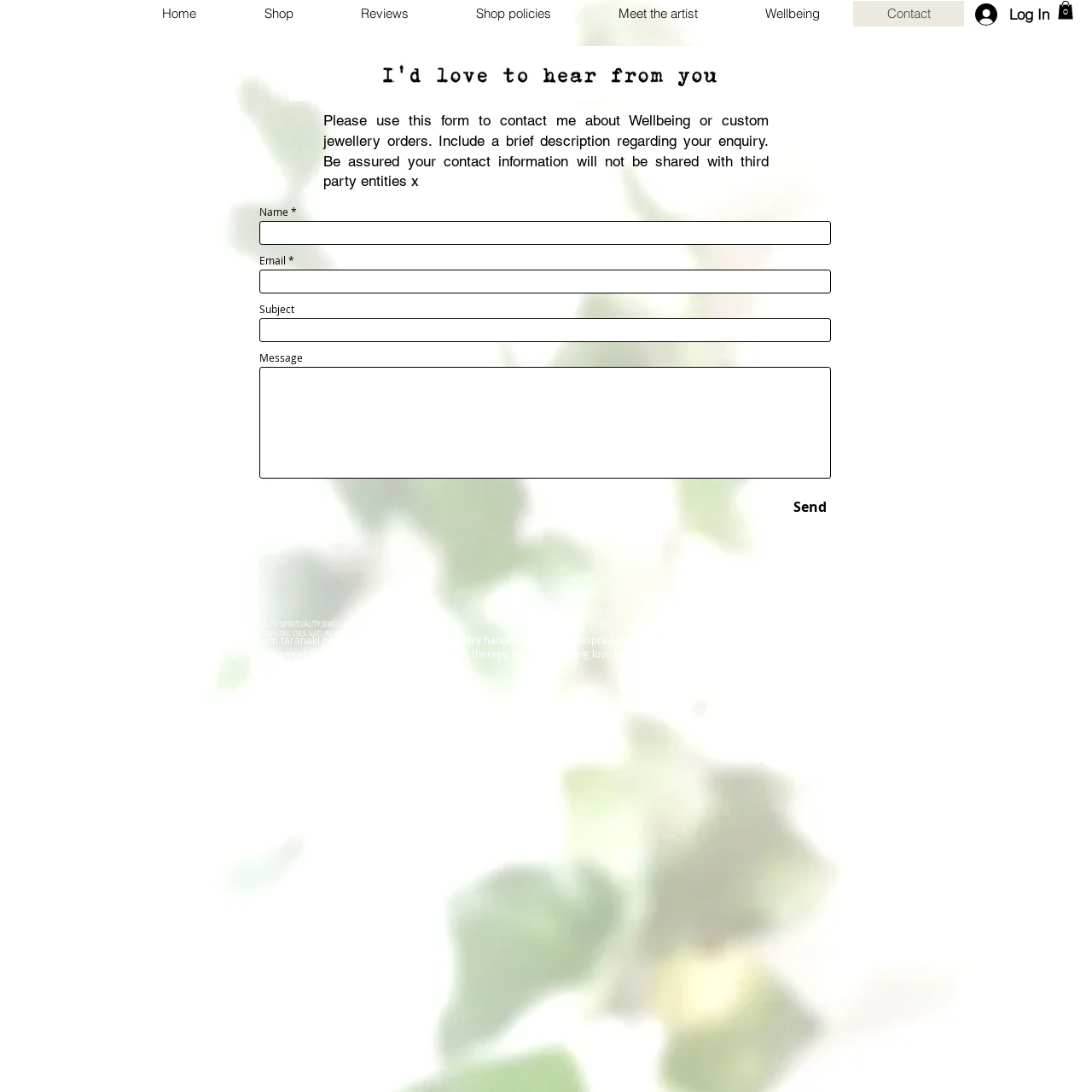What is the theme of the artist's work?
Give a one-word or short phrase answer based on the image.

Nature and wellbeing